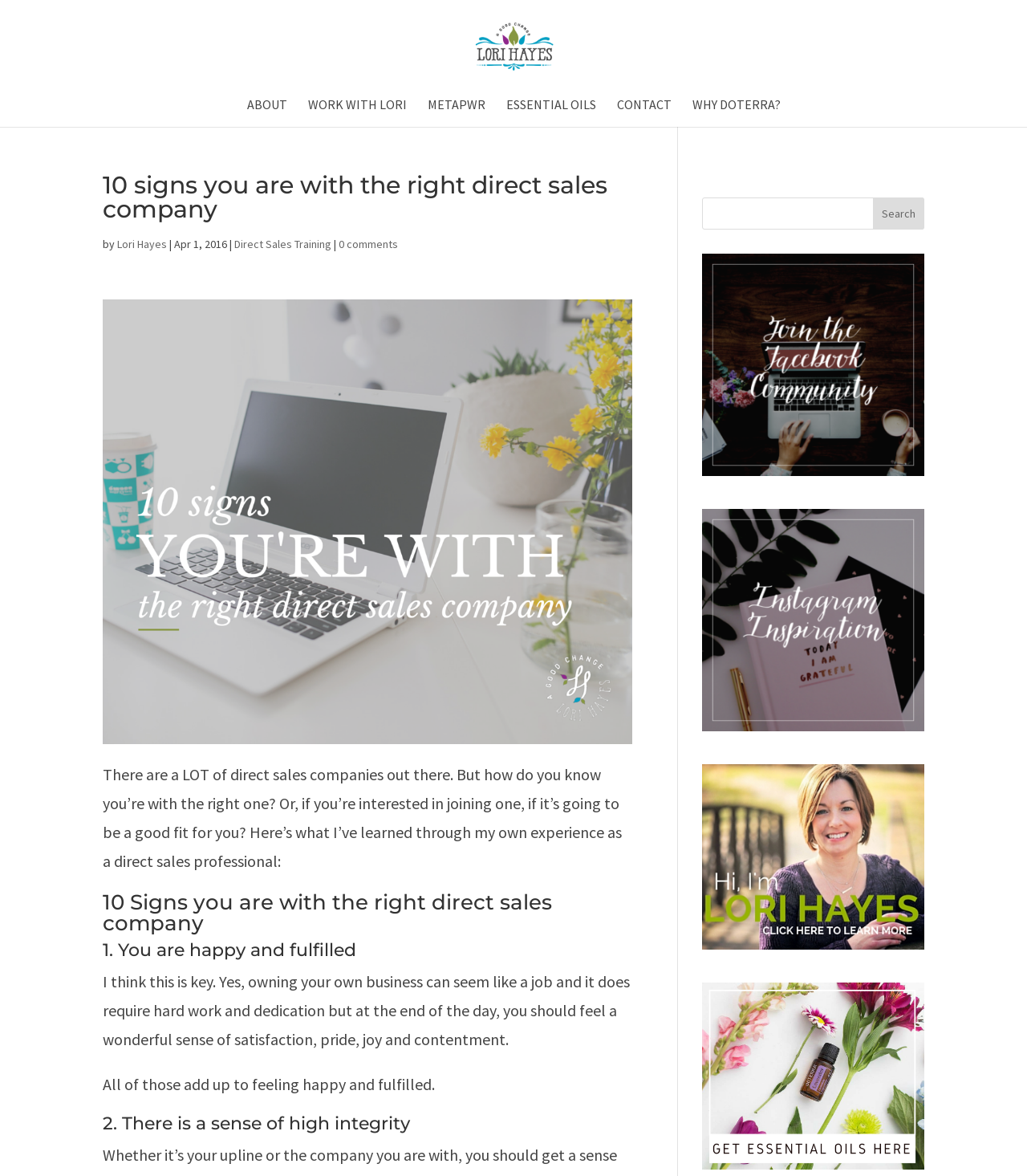Describe all visible elements and their arrangement on the webpage.

The webpage is about an article titled "10 signs you are with the right direct sales company" by Lori Hayes, published on April 1, 2016. At the top, there is a logo of "A Good Change" with a link to the company's website. Below the logo, there is a navigation menu with links to "ABOUT", "WORK WITH LORI", "METAPWR", "ESSENTIAL OILS", "CONTACT", and "WHY DOTERRA?".

The main content of the article is divided into sections, each with a heading. The first section is an introduction, followed by 10 signs that indicate you are with the right direct sales company. Each sign is a heading, followed by a paragraph of text explaining the sign. The signs include "You are happy and fulfilled", "There is a sense of high integrity", and others.

On the right side of the page, there is a search bar with a search button. Below the search bar, there are several links and images, but they do not have descriptive text, so their purpose is unclear.

At the bottom of the page, there is a link to "Direct Sales Training" and a link to "0 comments", indicating that there are no comments on the article. There is also a link to the article title, which may be a way to share or bookmark the article.